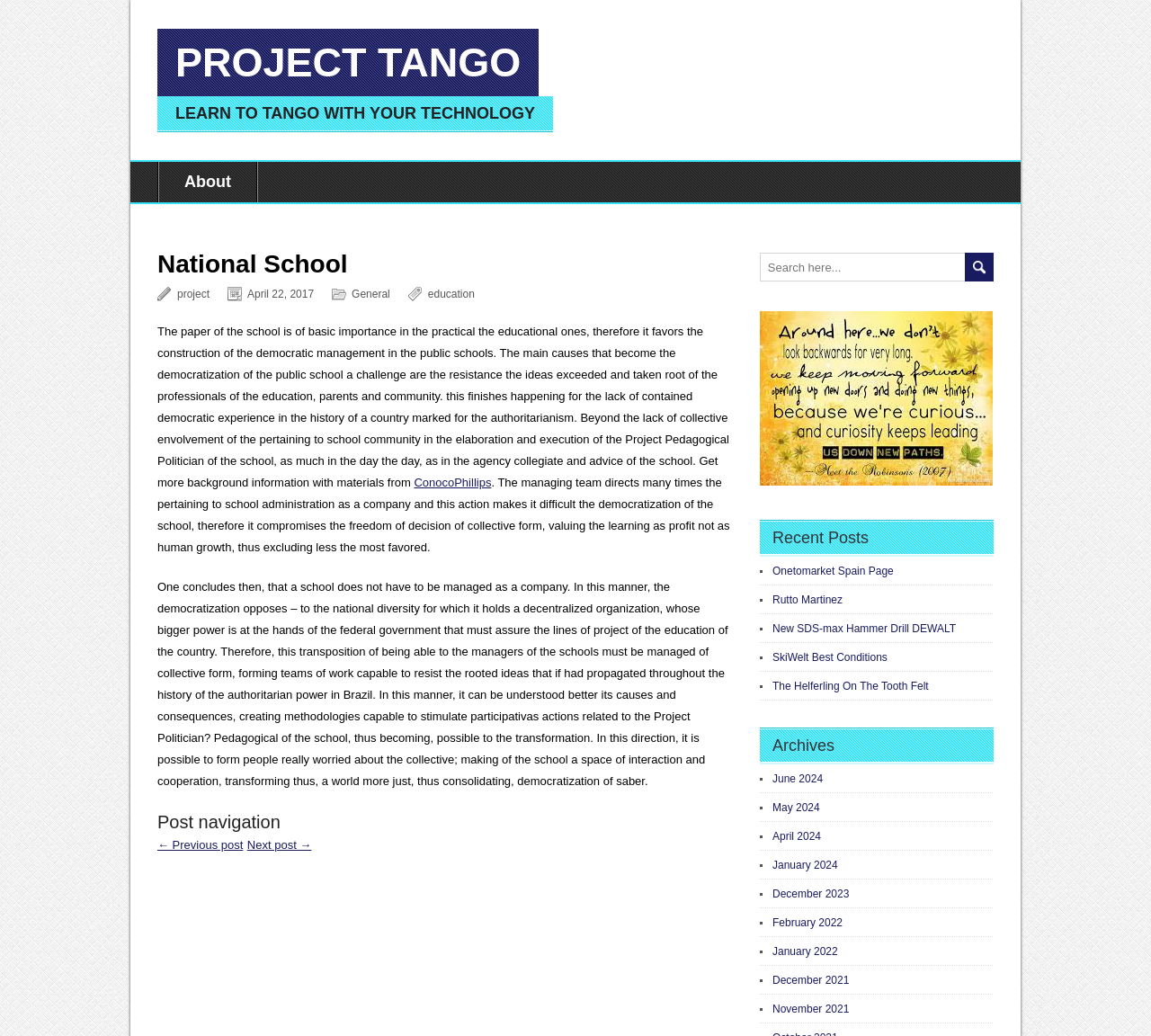Please provide the bounding box coordinates for the element that needs to be clicked to perform the instruction: "Visit the 'ConocoPhillips' page". The coordinates must consist of four float numbers between 0 and 1, formatted as [left, top, right, bottom].

[0.36, 0.459, 0.427, 0.472]